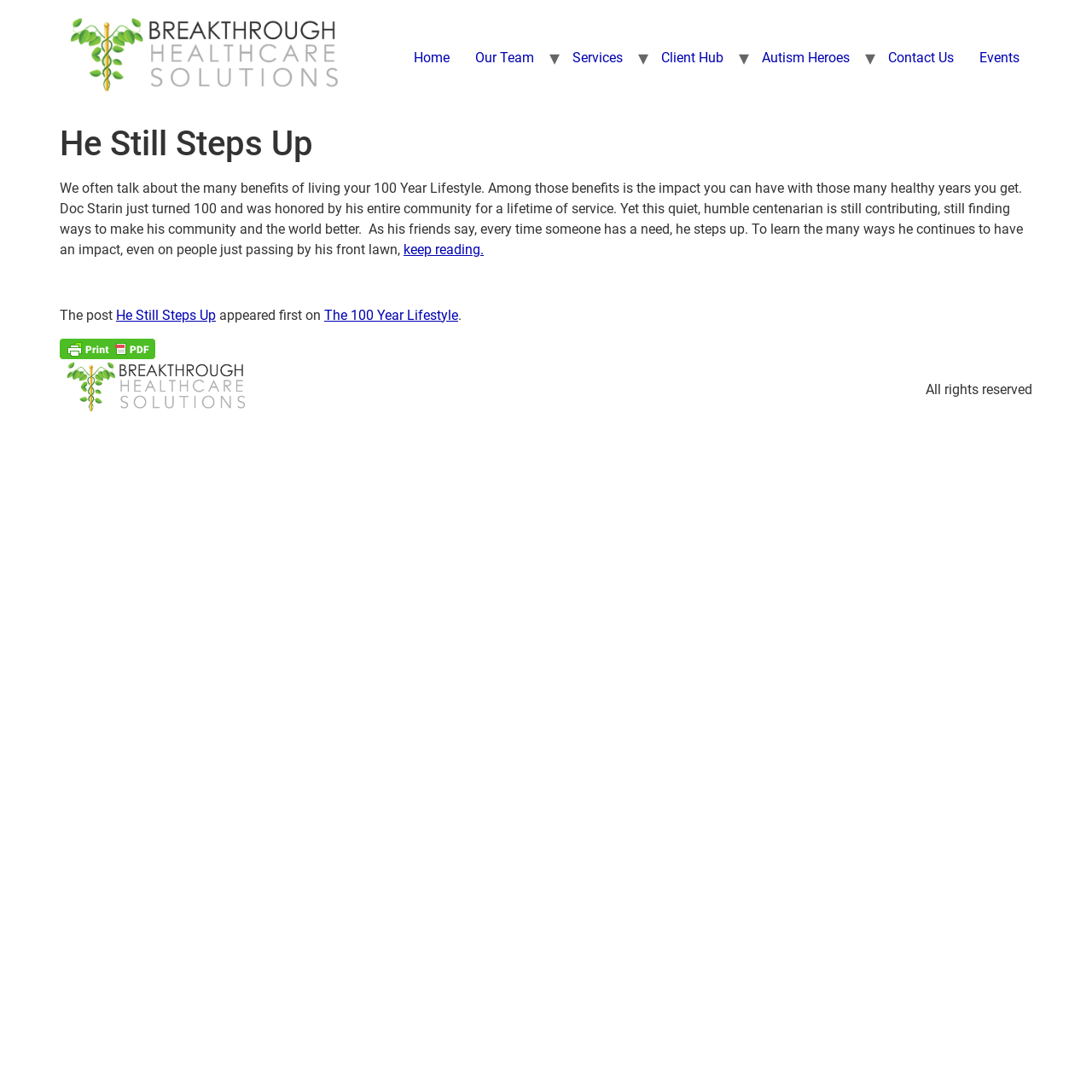Answer succinctly with a single word or phrase:
What is the name of the healthcare organization?

Breakthrough Health Care